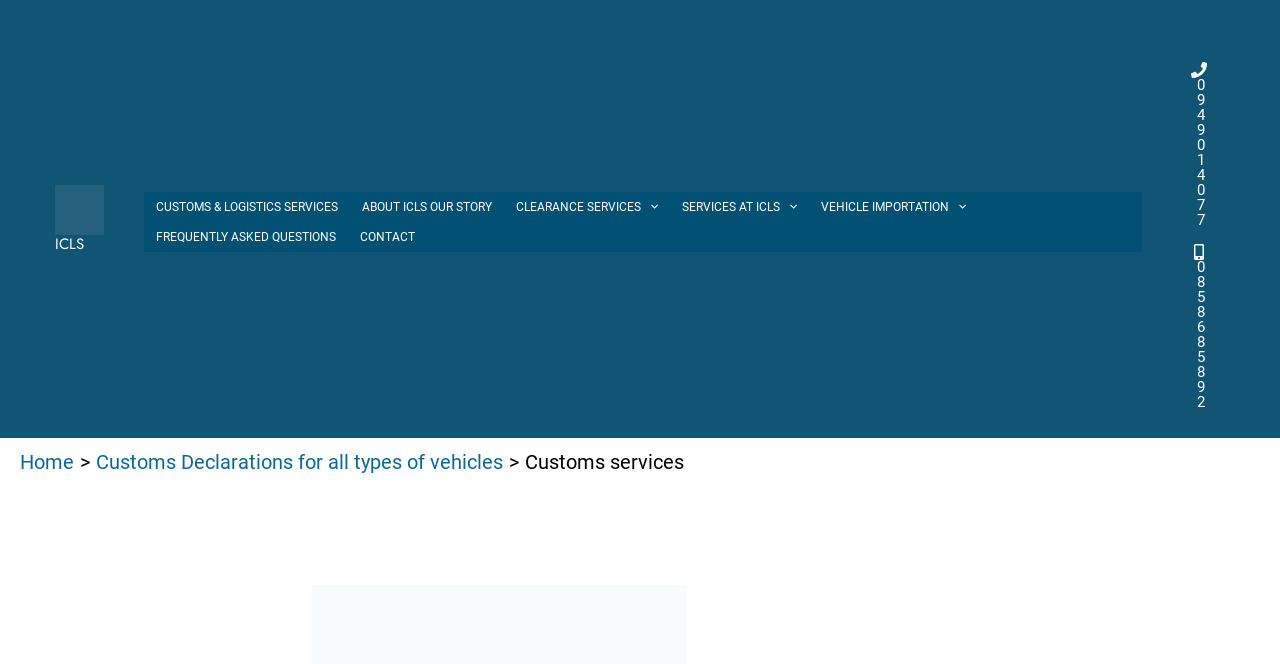Please find the bounding box for the UI component described as follows: "parent_node: VEHICLE IMPORTATION aria-label="Menu Toggle"".

[0.742, 0.288, 0.755, 0.334]